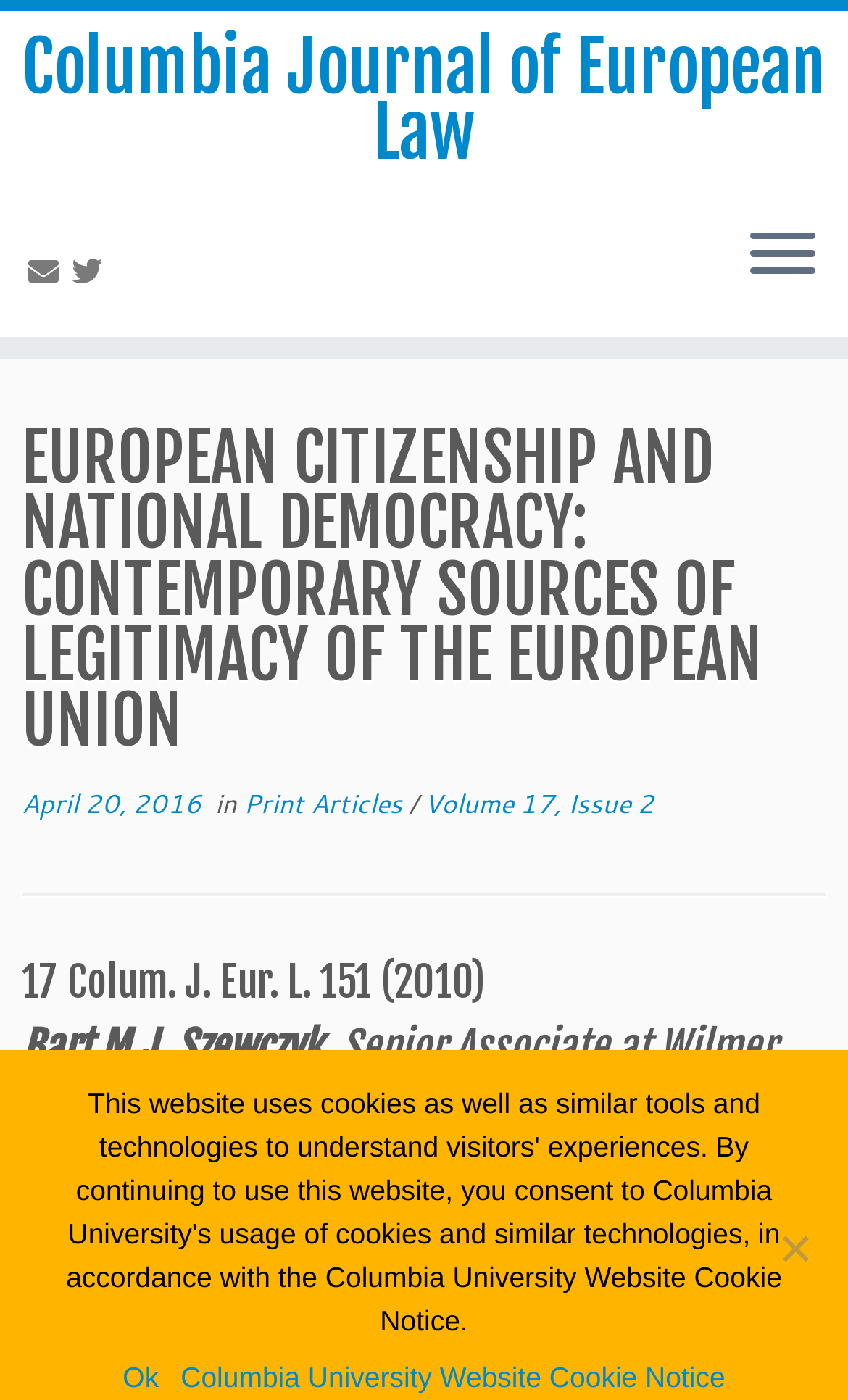What is the date of the article? Examine the screenshot and reply using just one word or a brief phrase.

April 20, 2016